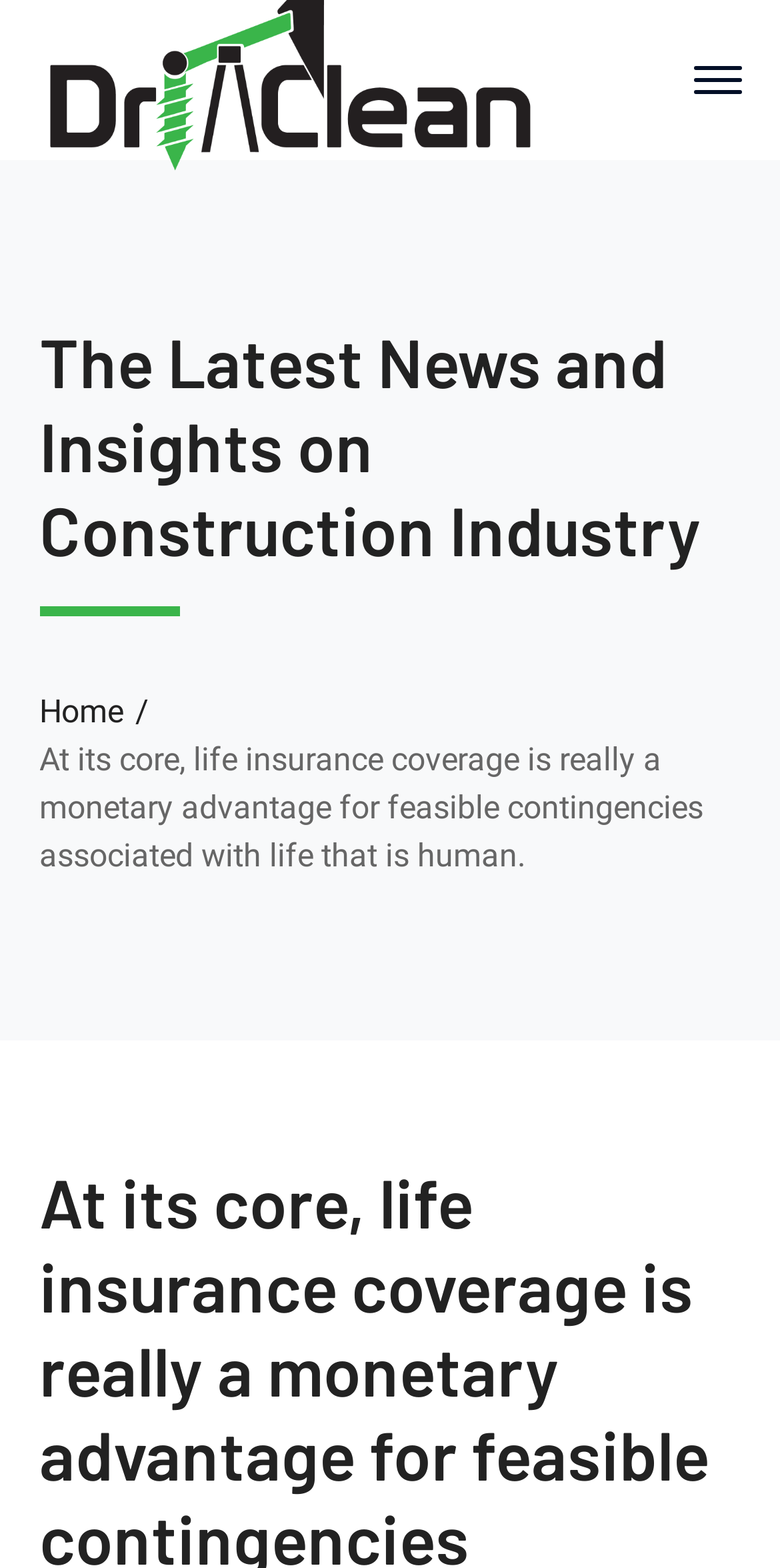Please determine the headline of the webpage and provide its content.

The Latest News and Insights on Construction Industry